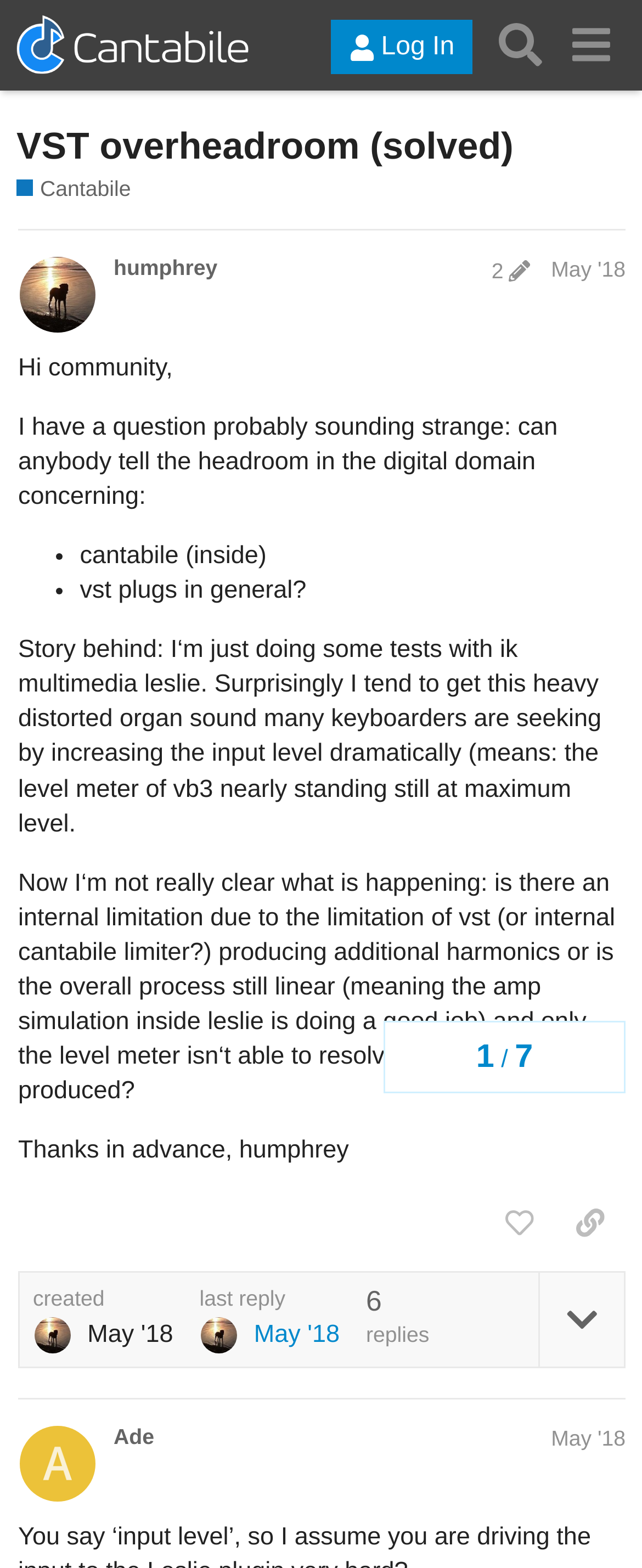Produce an elaborate caption capturing the essence of the webpage.

This webpage is a discussion forum post on the Cantabile Community website. At the top, there is a header section with a link to the Cantabile Community logo on the left and buttons for logging in and searching on the right. Below the header, there is a heading that reads "VST overheadroom (solved)" with a link to the post title.

The main content of the post is a question from the user "humphrey" asking about the headroom in the digital domain concerning Cantabile and VST plugs. The text is divided into paragraphs, with the first paragraph introducing the question and the second paragraph providing more context about the user's experience with a specific plugin. The post also includes a list with two bullet points.

Below the post, there are several buttons and links, including a "like this post" button, a "copy a link to this post to clipboard" button, and a link to the user's profile. There is also a section showing the post's creation date and time, as well as the date and time of the last reply.

The webpage also displays a navigation section on the right side, showing the topic progress with headings and static text. Additionally, there are several images scattered throughout the page, including the Cantabile Community logo, user profile pictures, and icons for liking and copying links.

At the bottom of the page, there is another post from a user named "Ade" with a similar layout to the original post, including a heading, text, and links to the user's profile and the post's creation date and time.